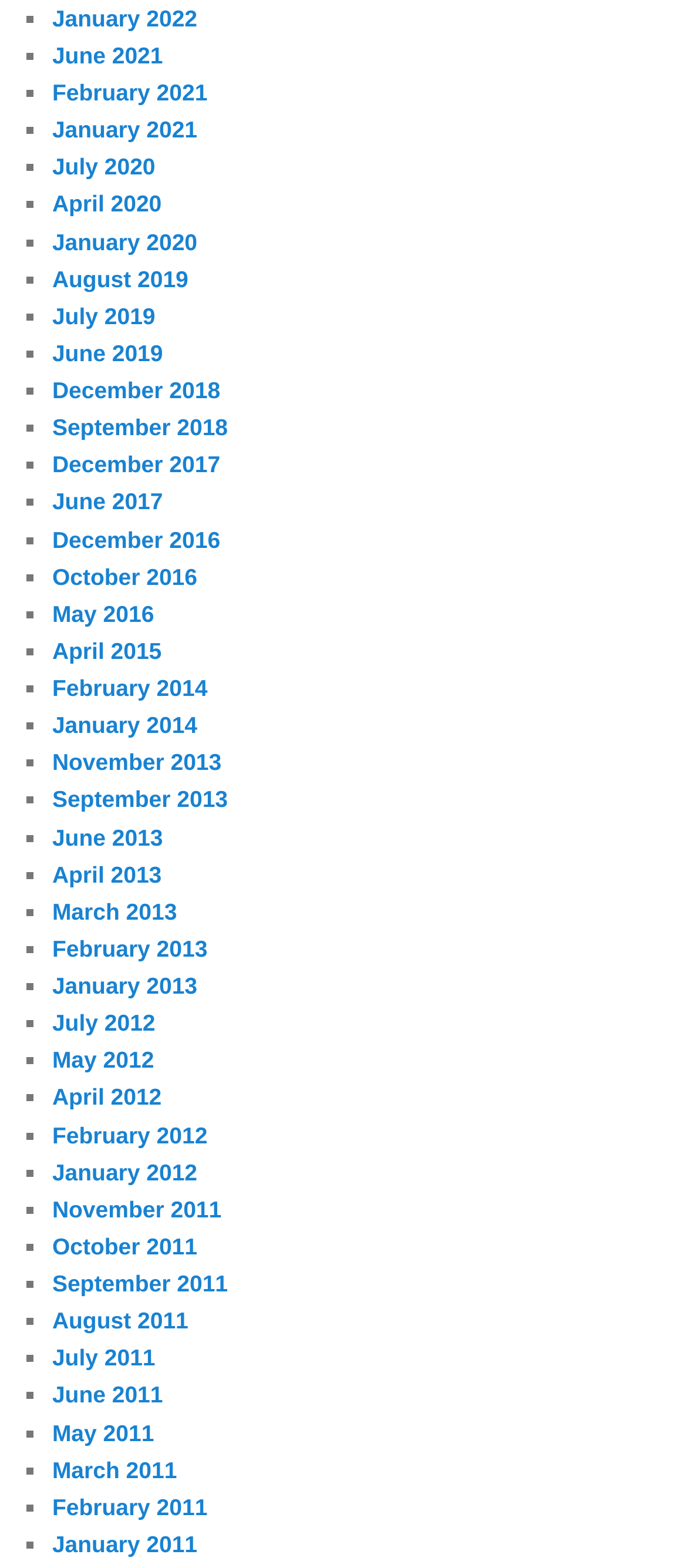Provide the bounding box coordinates, formatted as (top-left x, top-left y, bottom-right x, bottom-right y), with all values being floating point numbers between 0 and 1. Identify the bounding box of the UI element that matches the description: May 2012

[0.076, 0.668, 0.224, 0.685]